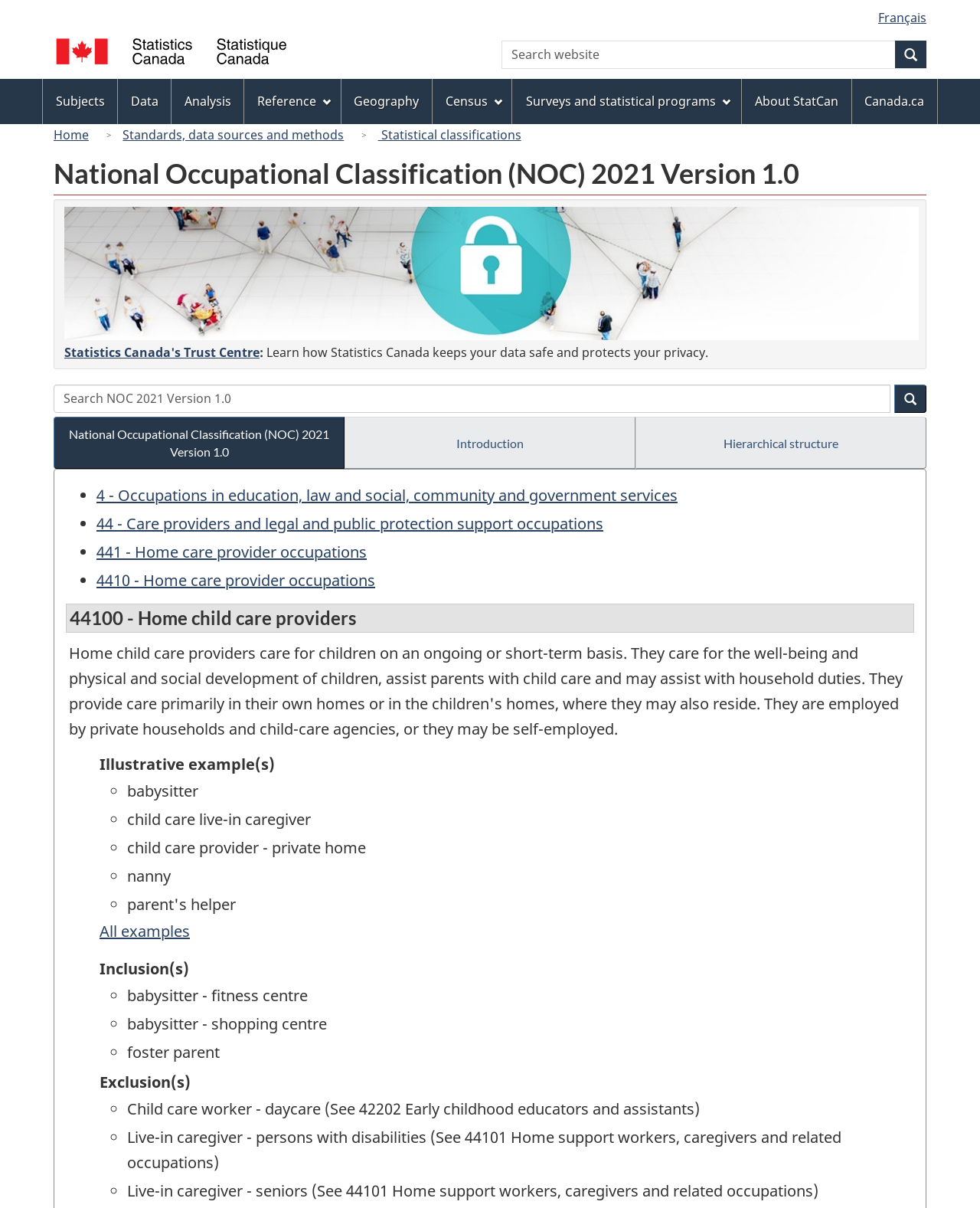Return the bounding box coordinates of the UI element that corresponds to this description: "/ Statistique Canada". The coordinates must be given as four float numbers in the range of 0 and 1, [left, top, right, bottom].

[0.055, 0.03, 0.488, 0.059]